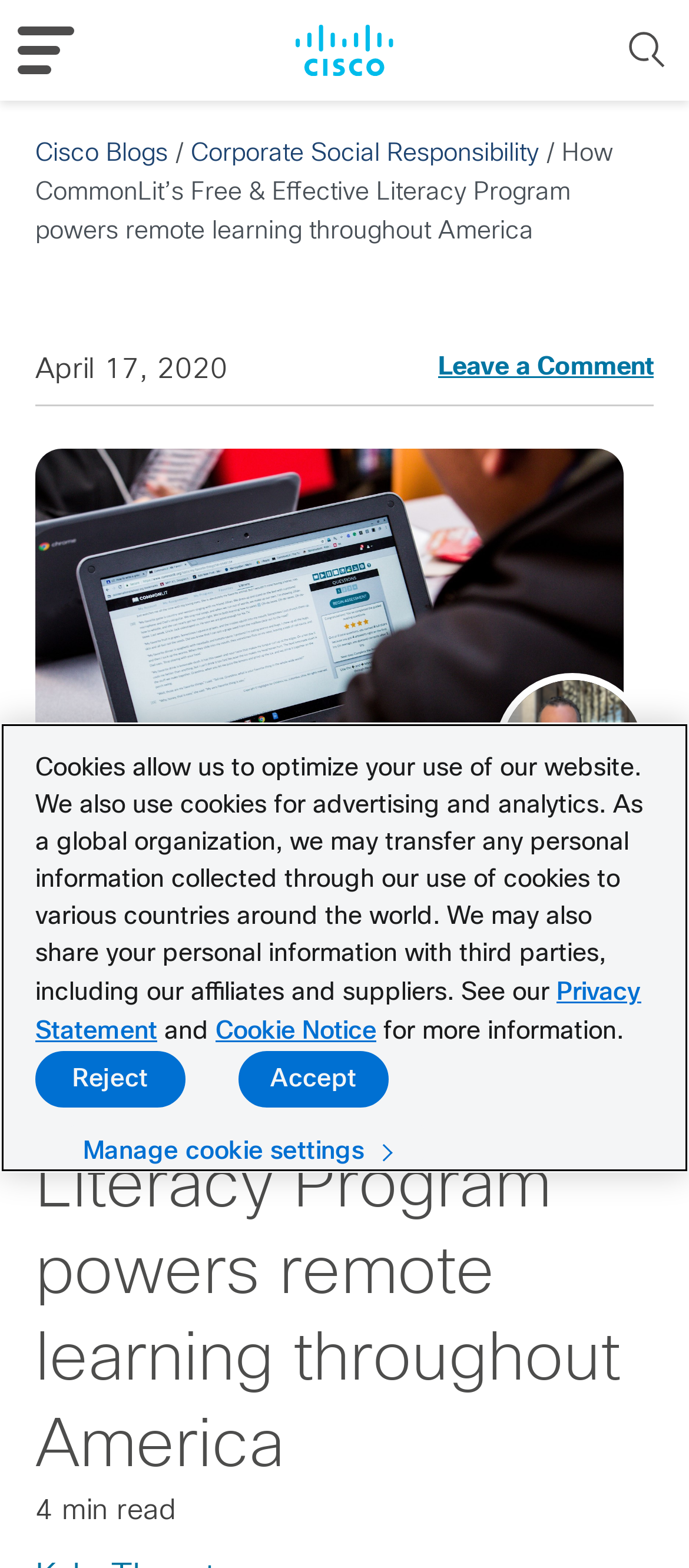What is the name of the blog?
Please provide a detailed answer to the question.

I determined the answer by looking at the top-left corner of the webpage, where I found a link with the text 'Cisco Blogs'. This suggests that the blog is named 'Cisco Blogs'.